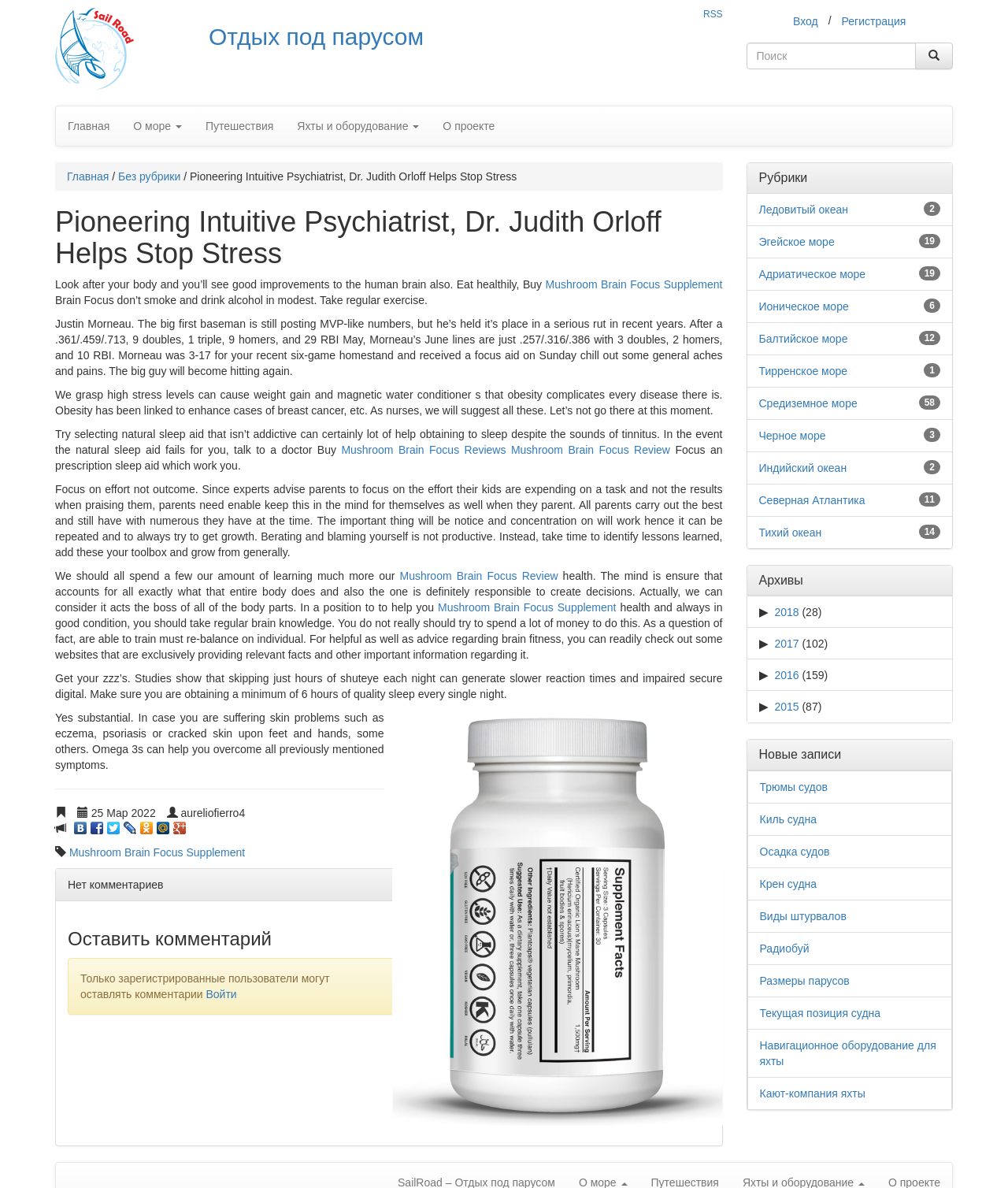Identify the coordinates of the bounding box for the element that must be clicked to accomplish the instruction: "Search for something".

[0.74, 0.036, 0.909, 0.058]